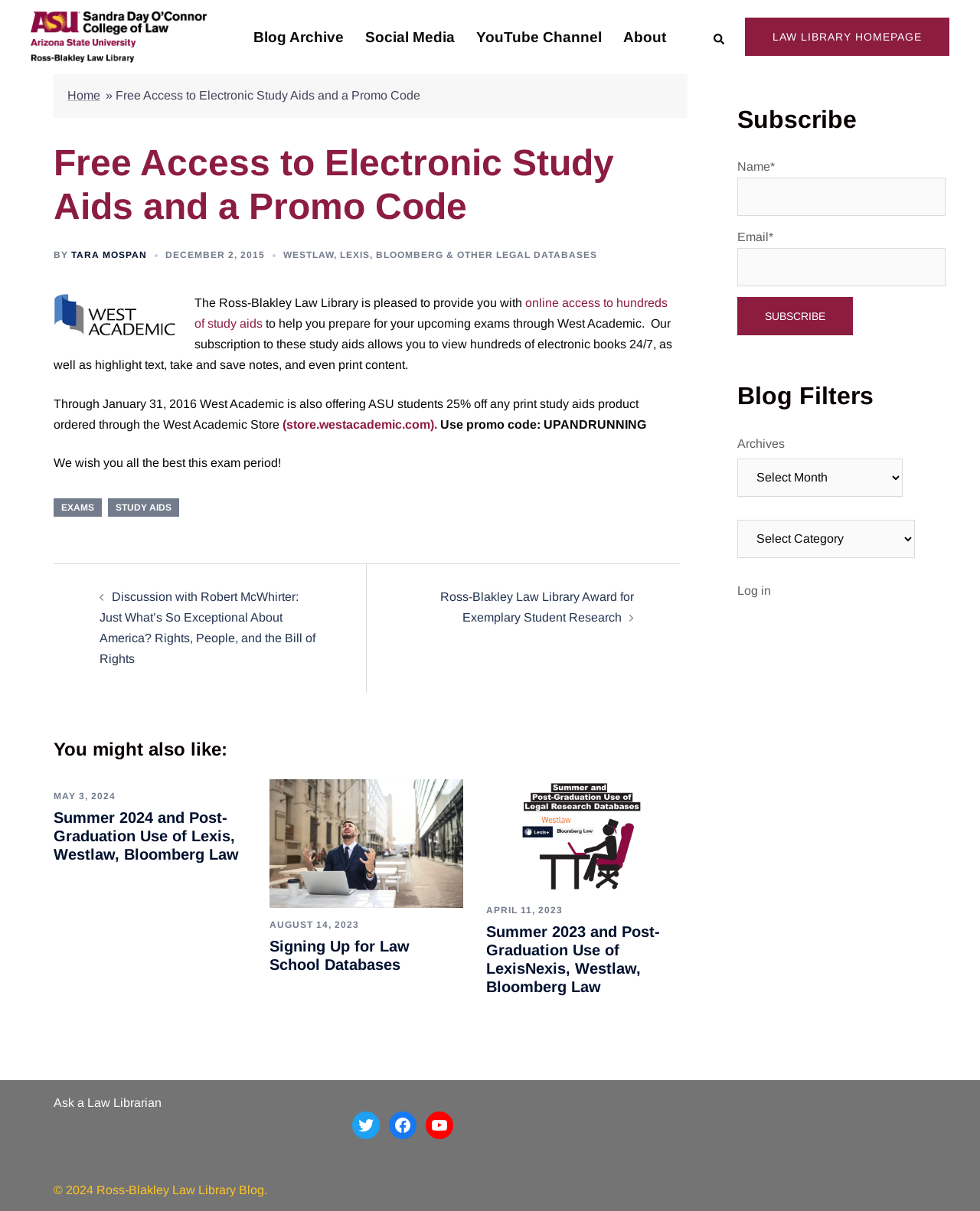Identify the bounding box coordinates of the clickable region required to complete the instruction: "Visit the blog archive". The coordinates should be given as four float numbers within the range of 0 and 1, i.e., [left, top, right, bottom].

[0.259, 0.021, 0.351, 0.041]